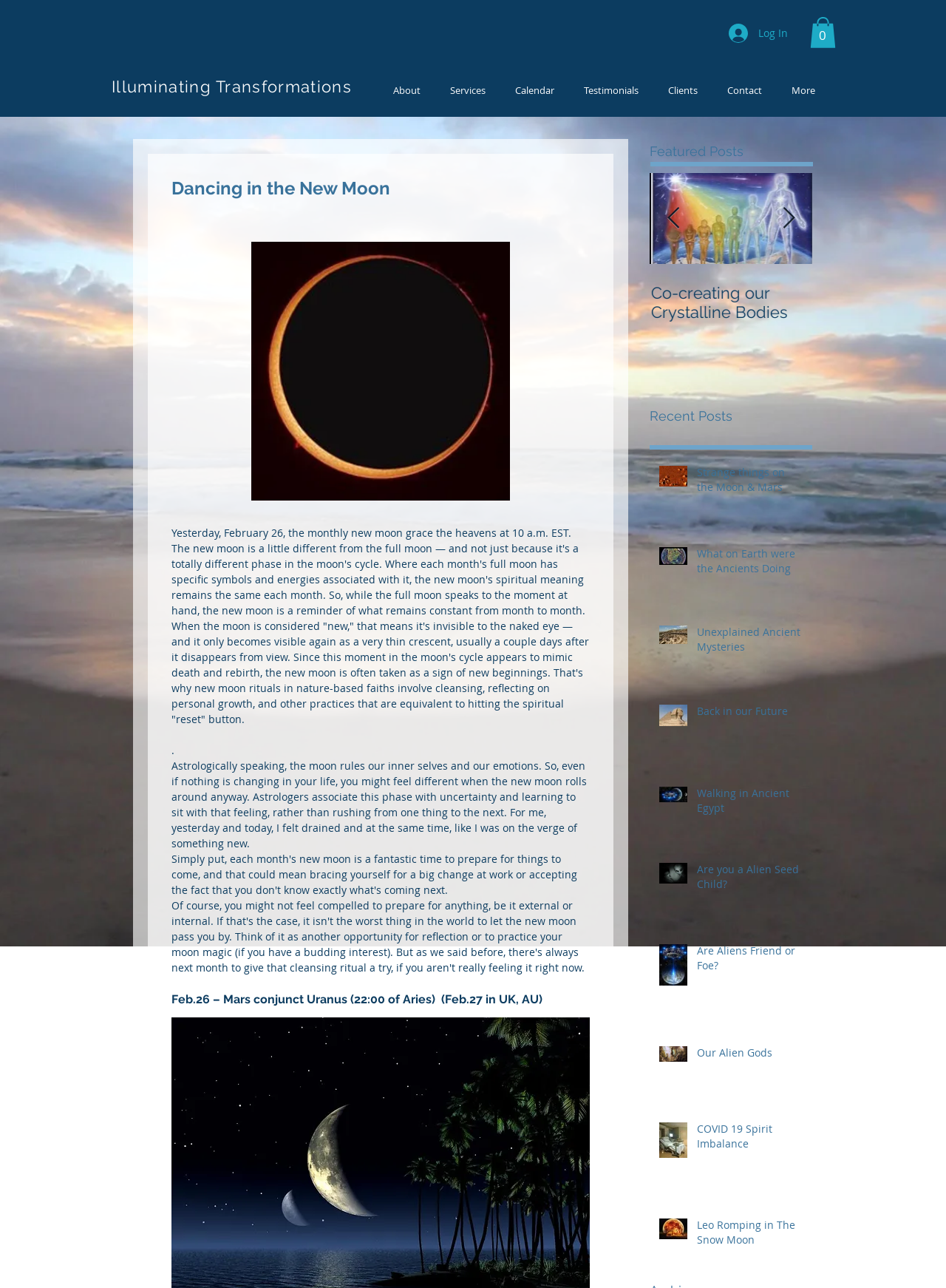Could you determine the bounding box coordinates of the clickable element to complete the instruction: "Log in to the website"? Provide the coordinates as four float numbers between 0 and 1, i.e., [left, top, right, bottom].

[0.759, 0.015, 0.844, 0.036]